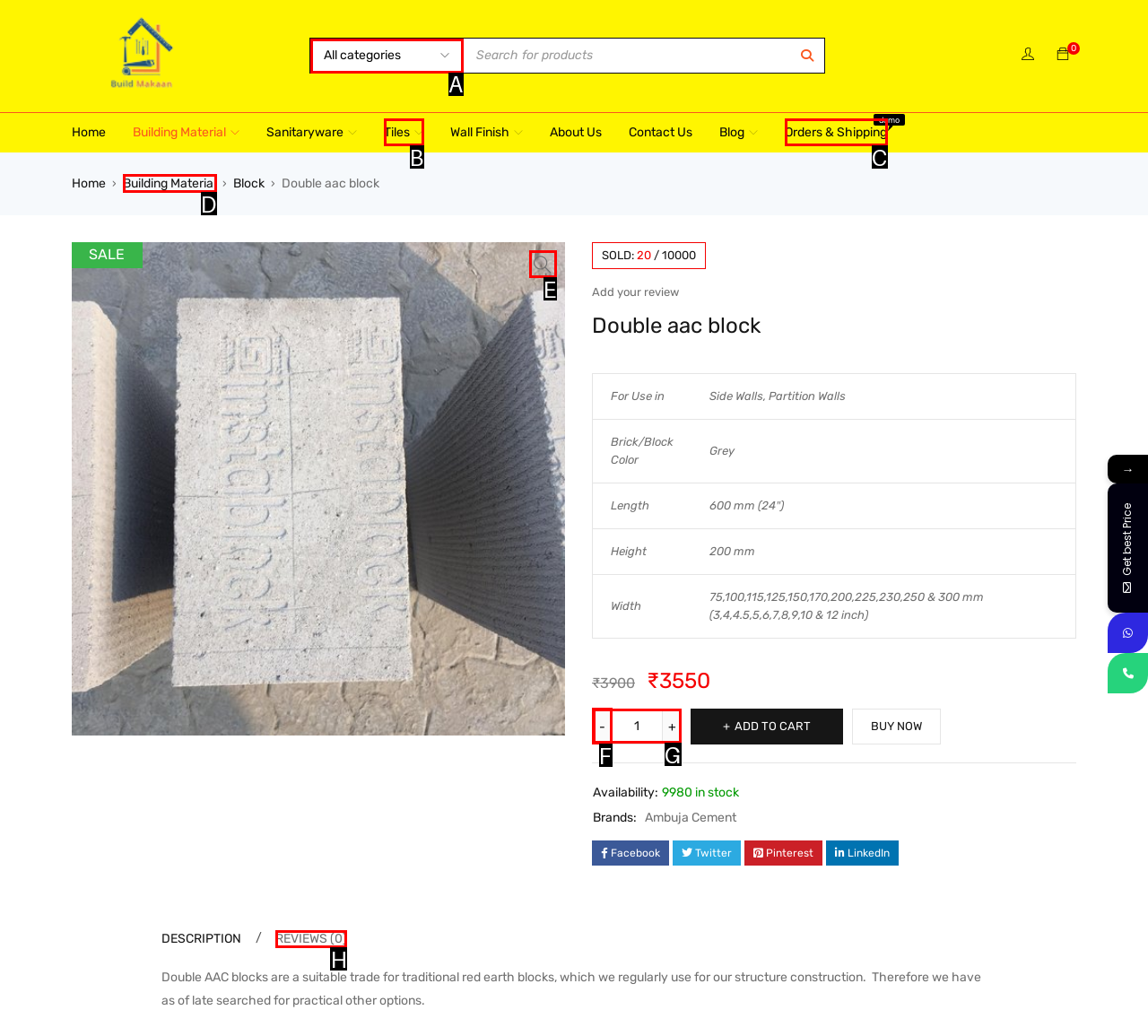Which HTML element should be clicked to complete the following task: Get to the national costumes of Finland?
Answer with the letter corresponding to the correct choice.

None